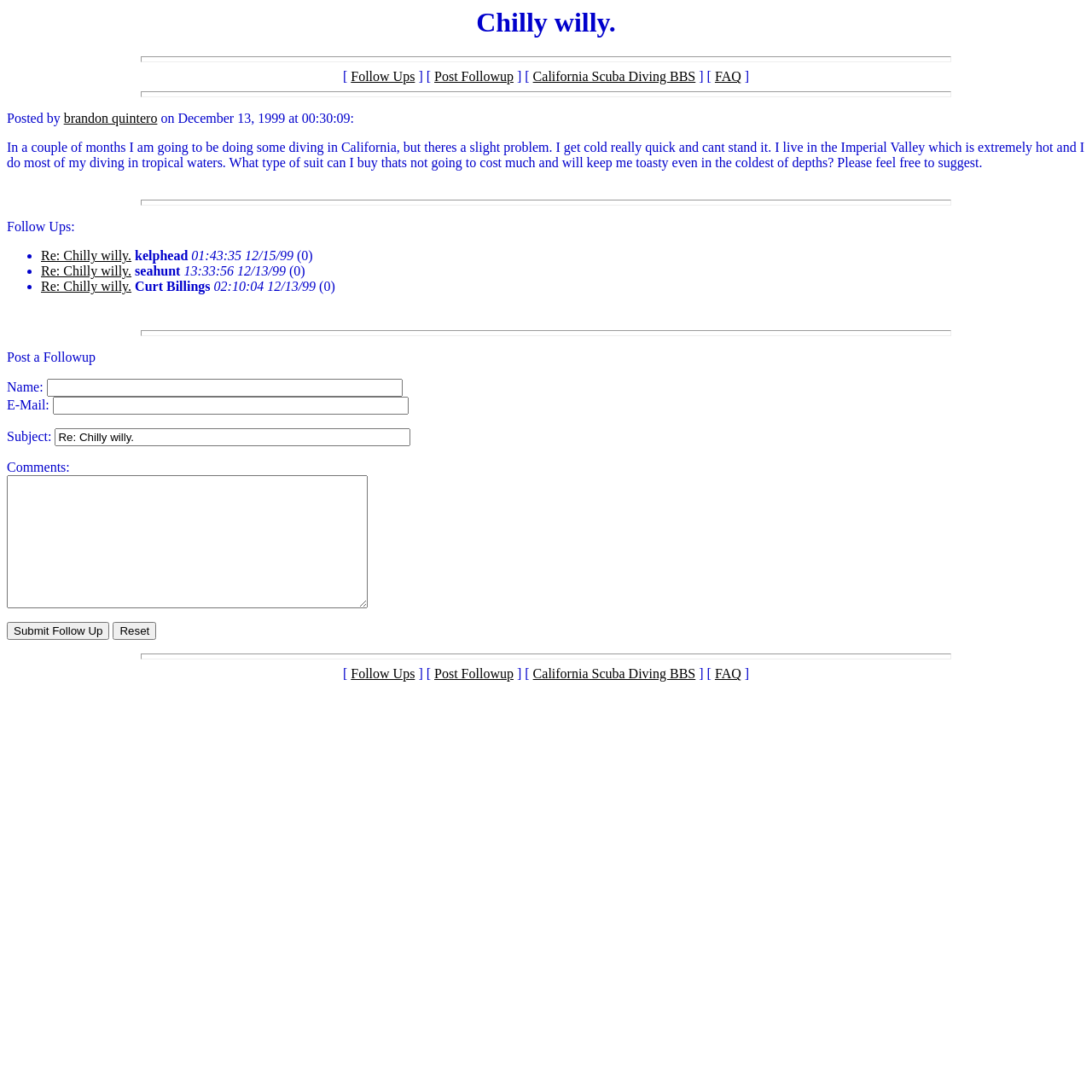What is the purpose of the text box labeled 'Comments'?
Using the image as a reference, answer with just one word or a short phrase.

To enter a follow-up comment